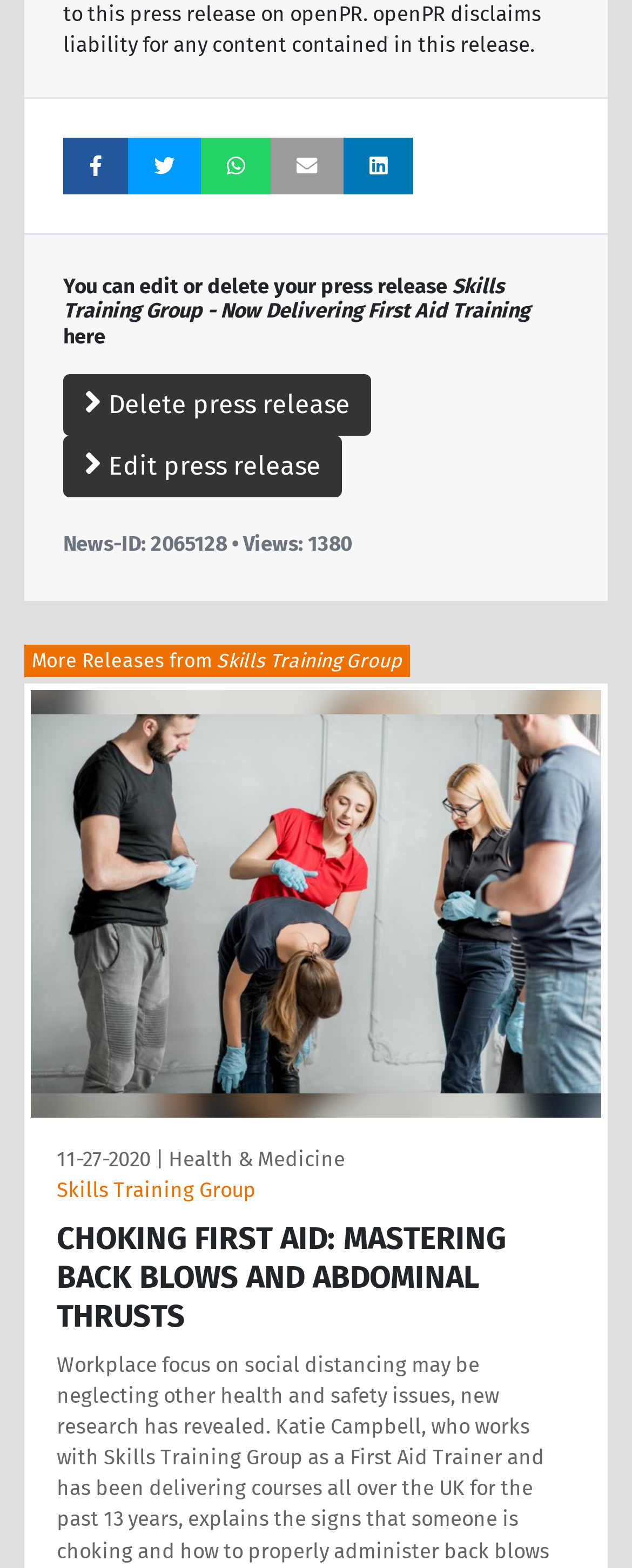Find the bounding box coordinates for the element that must be clicked to complete the instruction: "Edit press release". The coordinates should be four float numbers between 0 and 1, indicated as [left, top, right, bottom].

[0.1, 0.278, 0.541, 0.317]